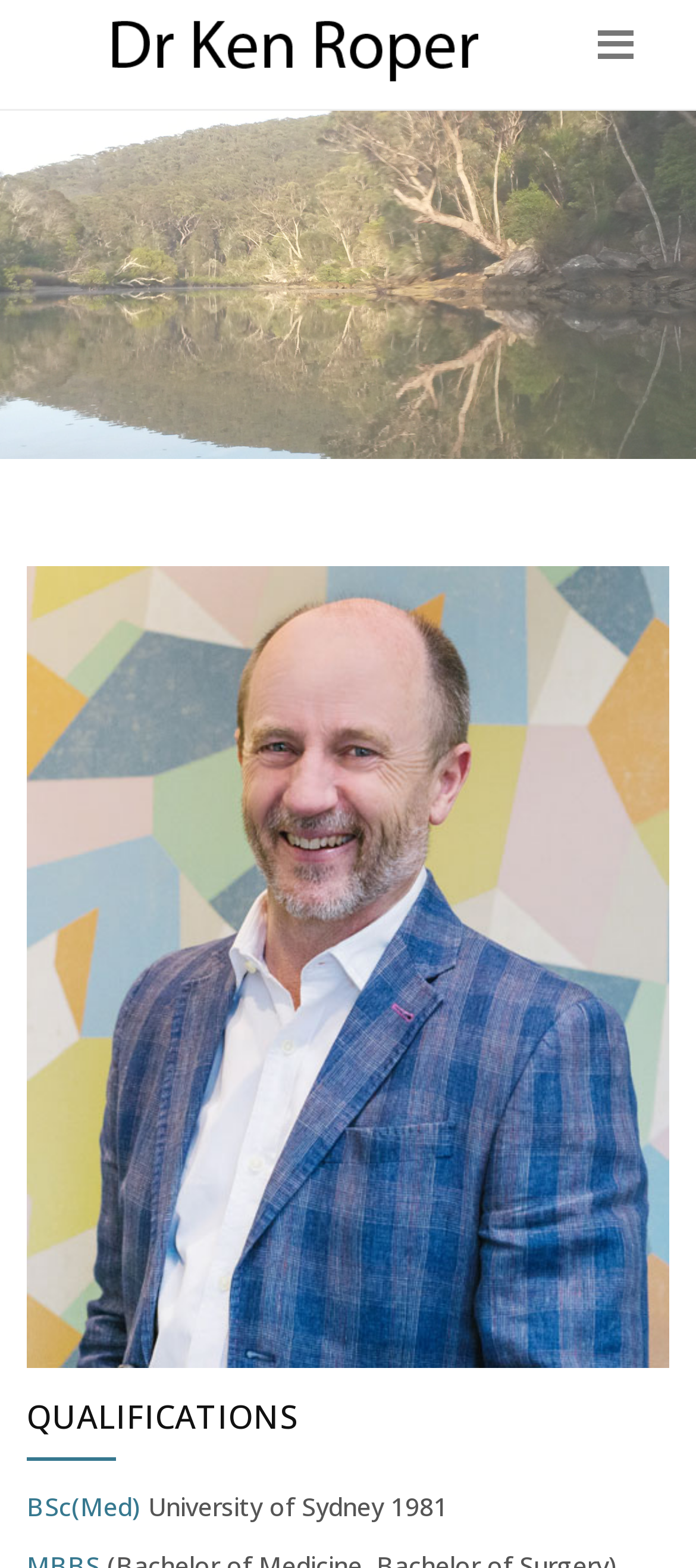What is the main section of the webpage?
Look at the image and respond with a one-word or short-phrase answer.

About